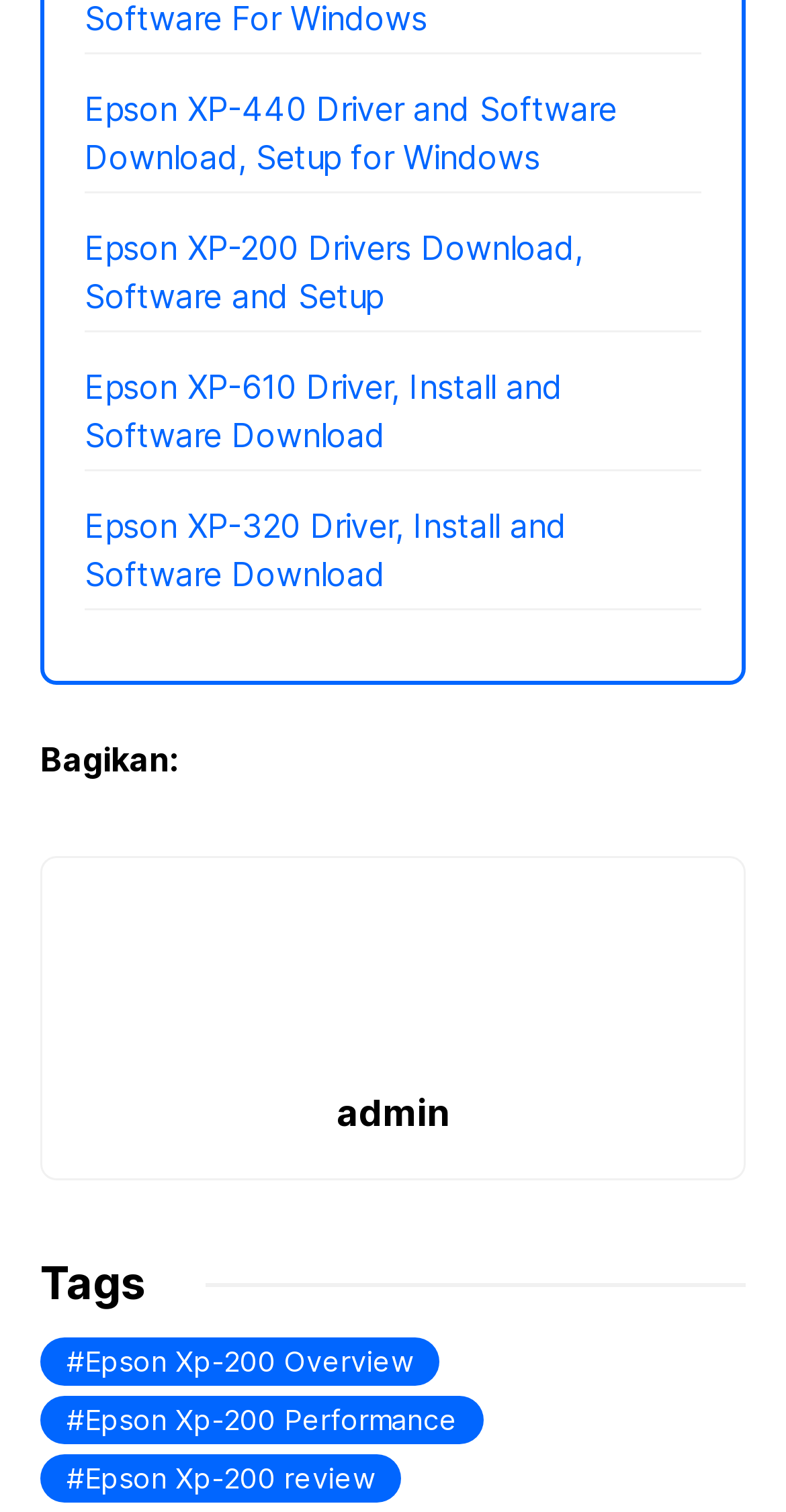What is the brand of the printers mentioned?
From the image, respond using a single word or phrase.

Epson